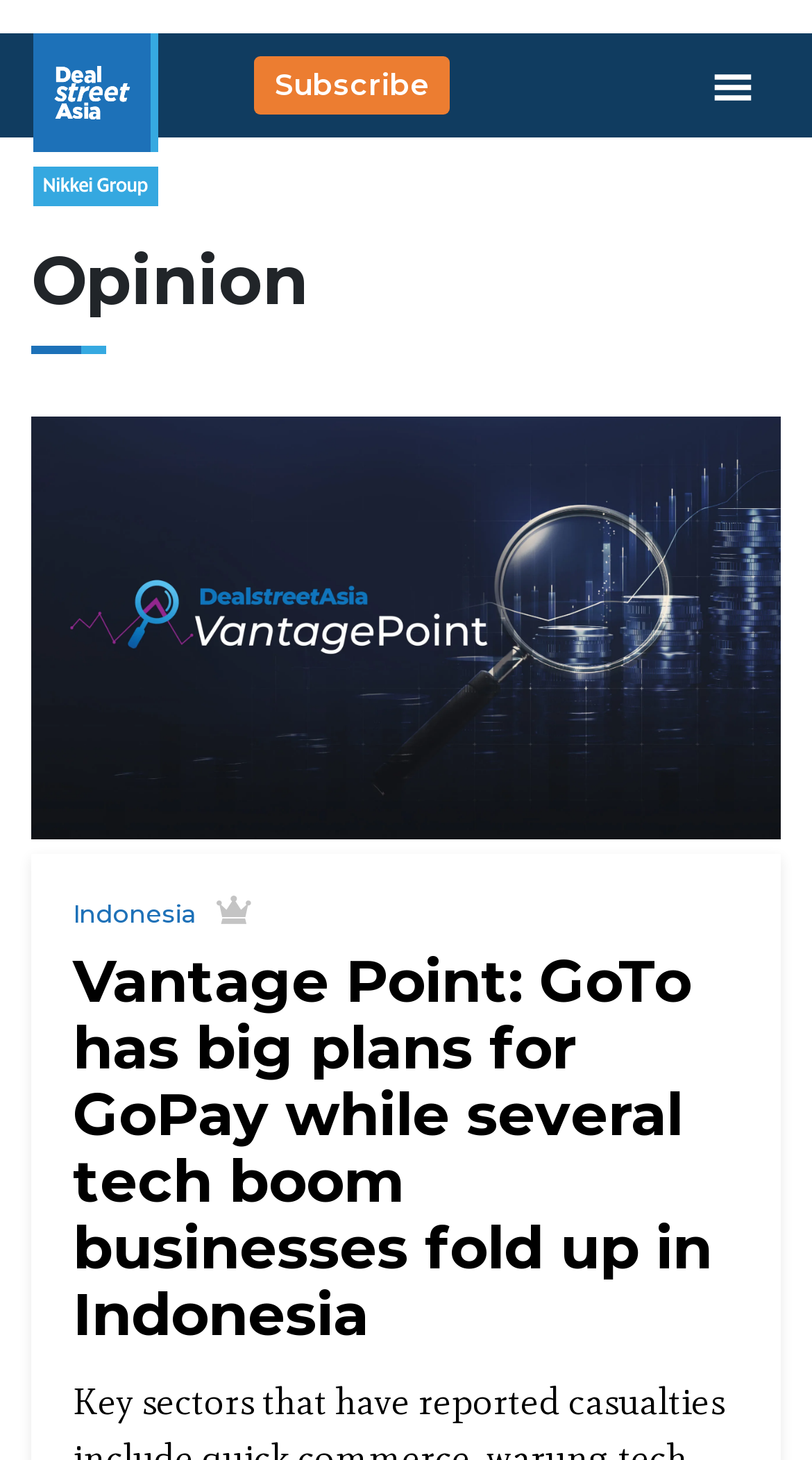Find the bounding box coordinates of the element you need to click on to perform this action: 'View the article about GoTo's plans for GoPay in Indonesia'. The coordinates should be represented by four float values between 0 and 1, in the format [left, top, right, bottom].

[0.09, 0.651, 0.91, 0.924]